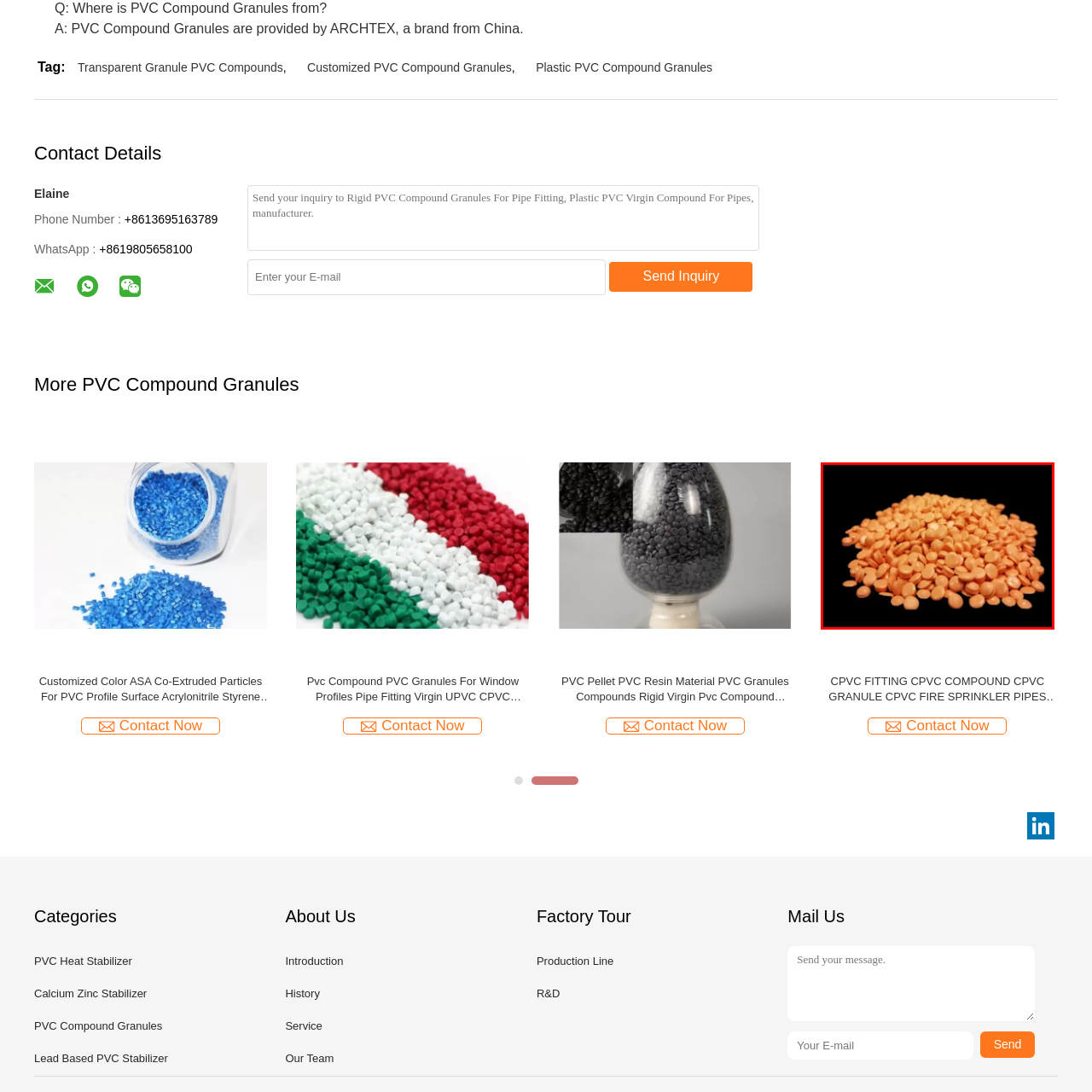What is the purpose of the black background?
Focus on the section marked by the red bounding box and elaborate on the question as thoroughly as possible.

The caption explains that the black background serves to accentuate the bright color of the granules, drawing attention to their potential in manufacturing processes.